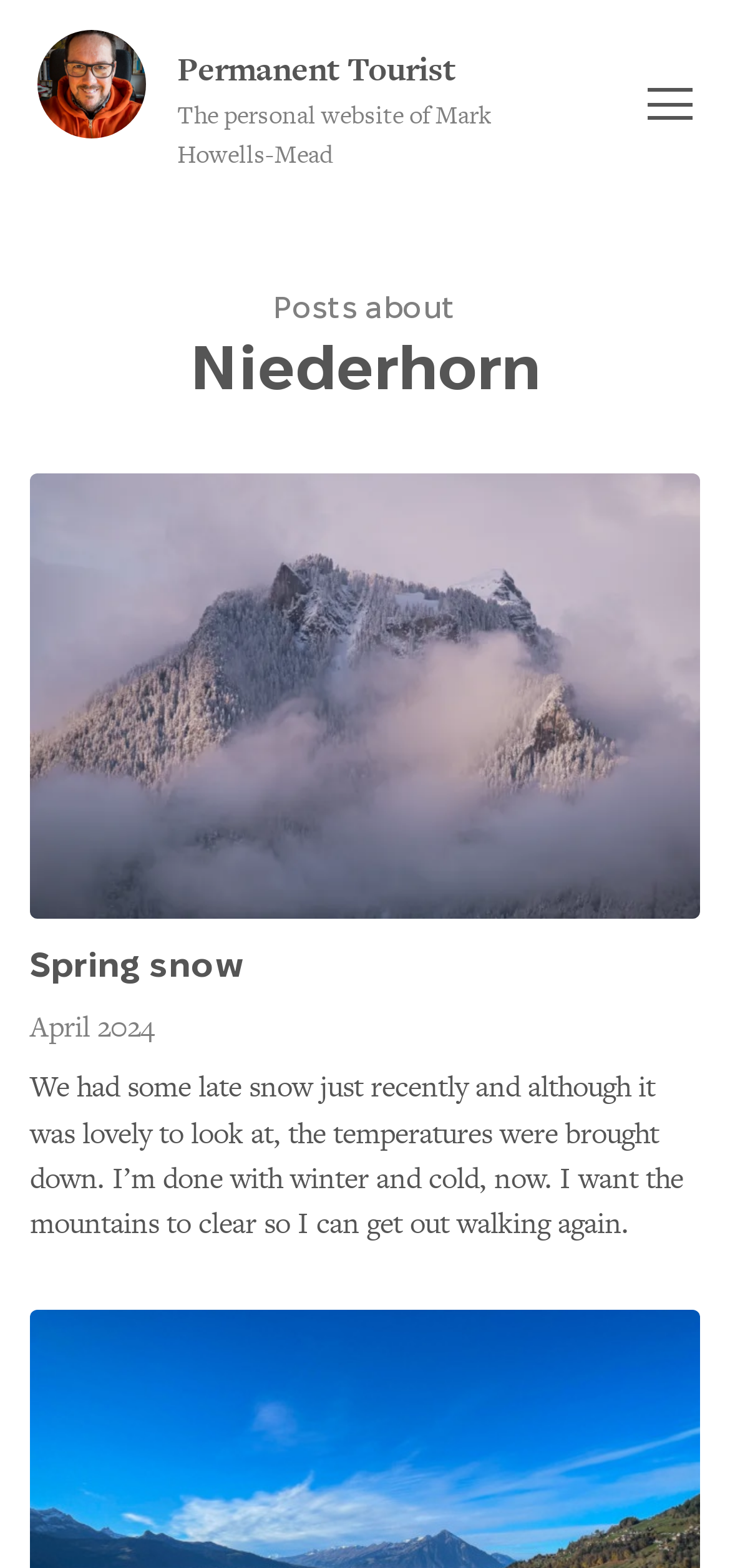Offer a meticulous caption that includes all visible features of the webpage.

The webpage is a blog about Niederhorn at Permanent Tourist. At the top left, there is a self-portrait image of Mark Howells-Mead, January 2024, which is also a link. To the right of the image, there is a link to "Permanent Tourist" and a static text describing the website as "The personal website of Mark Howells-Mead". 

On the top right, there is a button to control the mobile menu. Below the top section, there is a heading "Posts about Niederhorn". Under this heading, there is a figure containing a link to "Spring snow on Sigriswiler Rothorn" with an accompanying image. 

Below the figure, there is a heading "Spring snow" followed by a link to "Spring snow". Next to the link, there is a time element showing "April 2024". Below these elements, there is a paragraph of text describing the author's experience with late snow and their desire for warmer weather to go walking again.